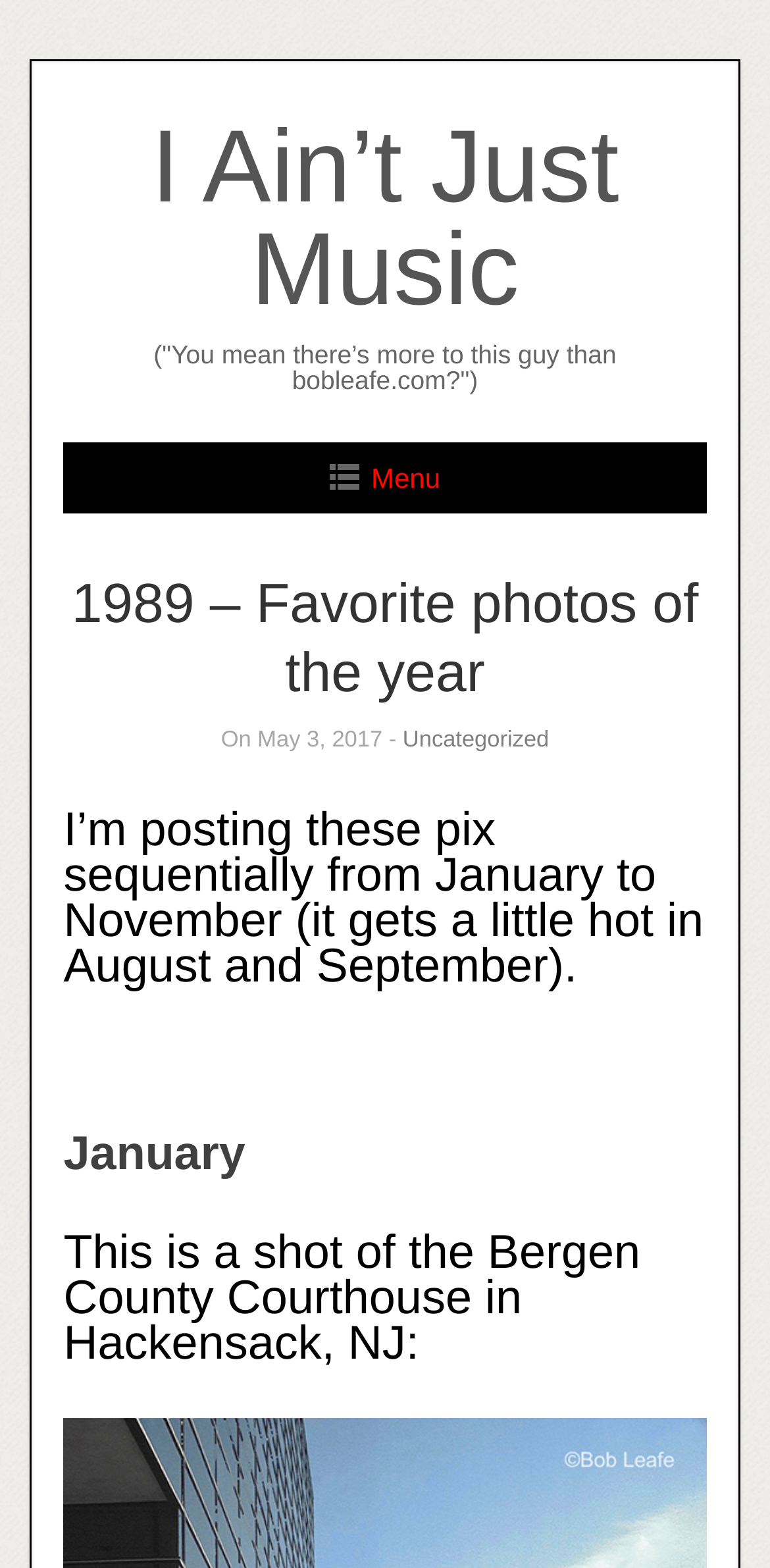Elaborate on the information and visuals displayed on the webpage.

The webpage is about the author's favorite photos of 1989. At the top left, there is a link to "Skip to content". Next to it, on the same horizontal level, is the website's title "I Ain't Just Music" with a subtitle "You mean there’s more to this guy than bobleafe.com?" in a smaller font. 

Below the title, there is a menu link represented by an icon, located roughly in the middle of the top section. 

The main content starts with a heading "1989 – Favorite photos of the year" on the left side. Below this heading, there is a paragraph of text that starts with "On May 3, 2017 -" and is followed by a link to the category "Uncategorized". 

The next section is a heading that explains the posting sequence of the photos, from January to November, with a note about the hot summer months. 

After a small gap, there is another heading that introduces a specific photo, describing it as a shot of the Bergen County Courthouse in Hackensack, NJ.